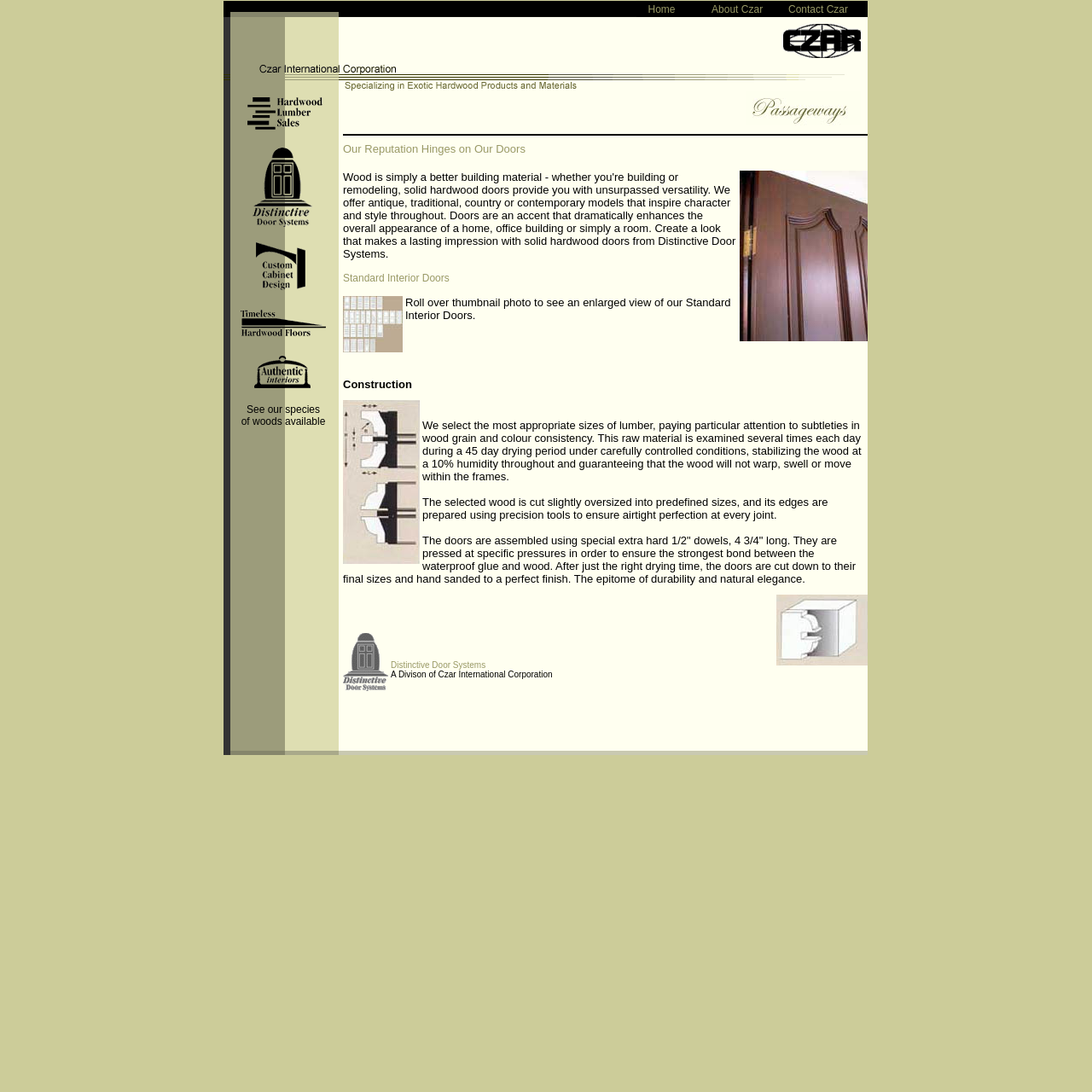Determine the bounding box coordinates of the region I should click to achieve the following instruction: "Discover timeless hardwood floors". Ensure the bounding box coordinates are four float numbers between 0 and 1, i.e., [left, top, right, bottom].

[0.205, 0.309, 0.314, 0.322]